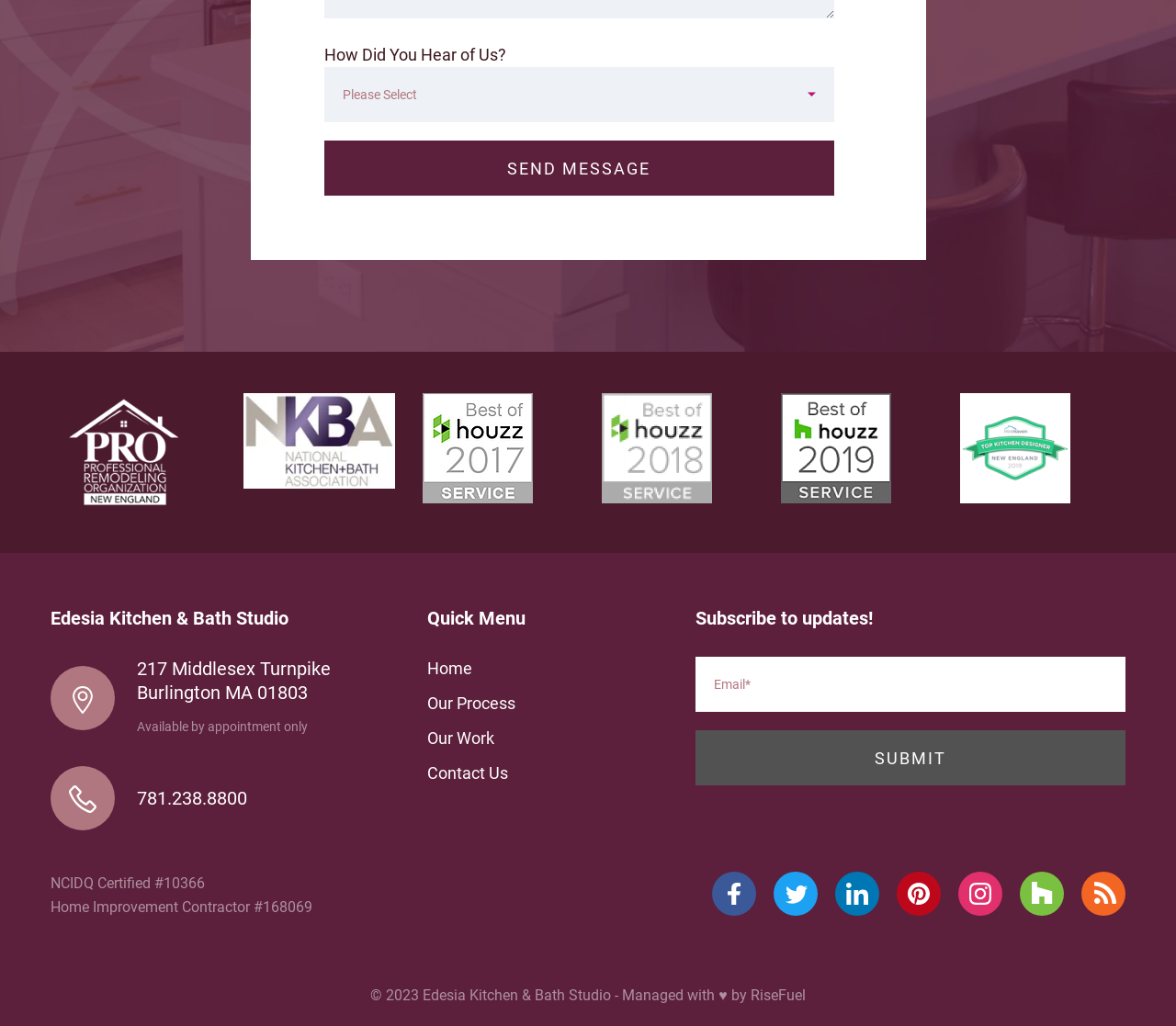Answer the question below in one word or phrase:
What is the purpose of the 'Send Message' button?

To send a message to the company